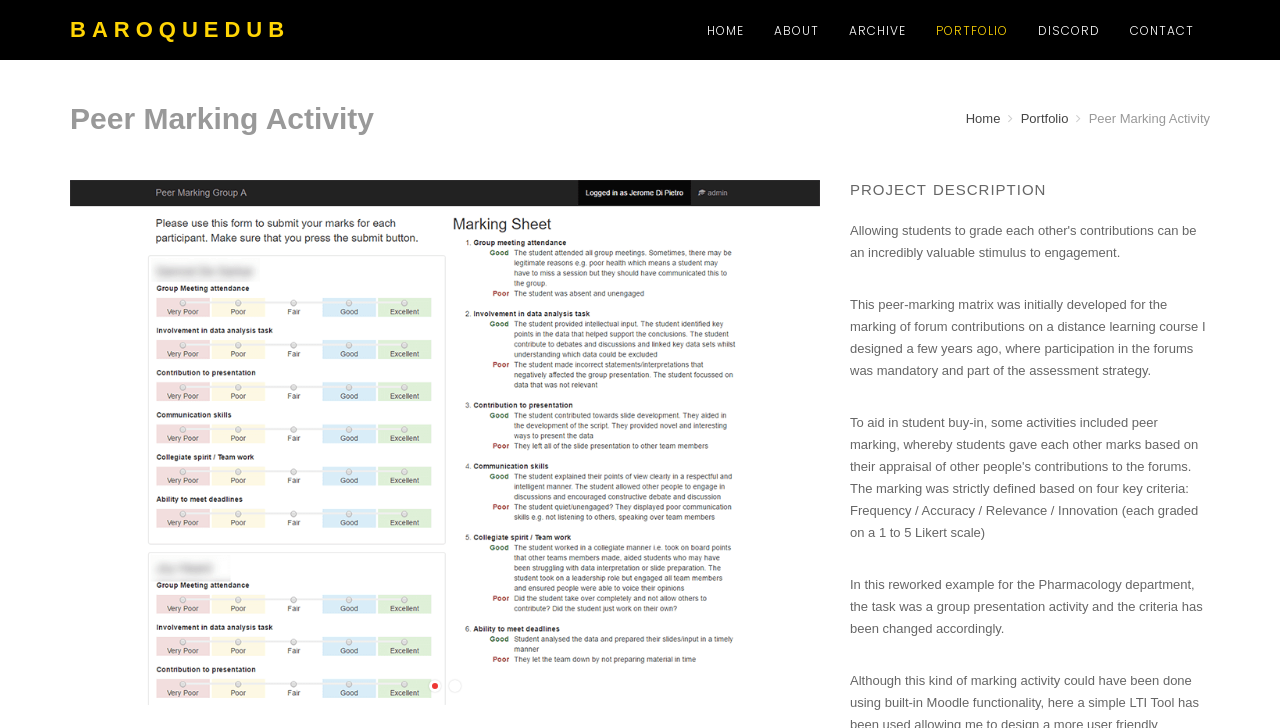Locate the bounding box coordinates of the element's region that should be clicked to carry out the following instruction: "check PROJECT DESCRIPTION". The coordinates need to be four float numbers between 0 and 1, i.e., [left, top, right, bottom].

[0.664, 0.247, 0.945, 0.275]